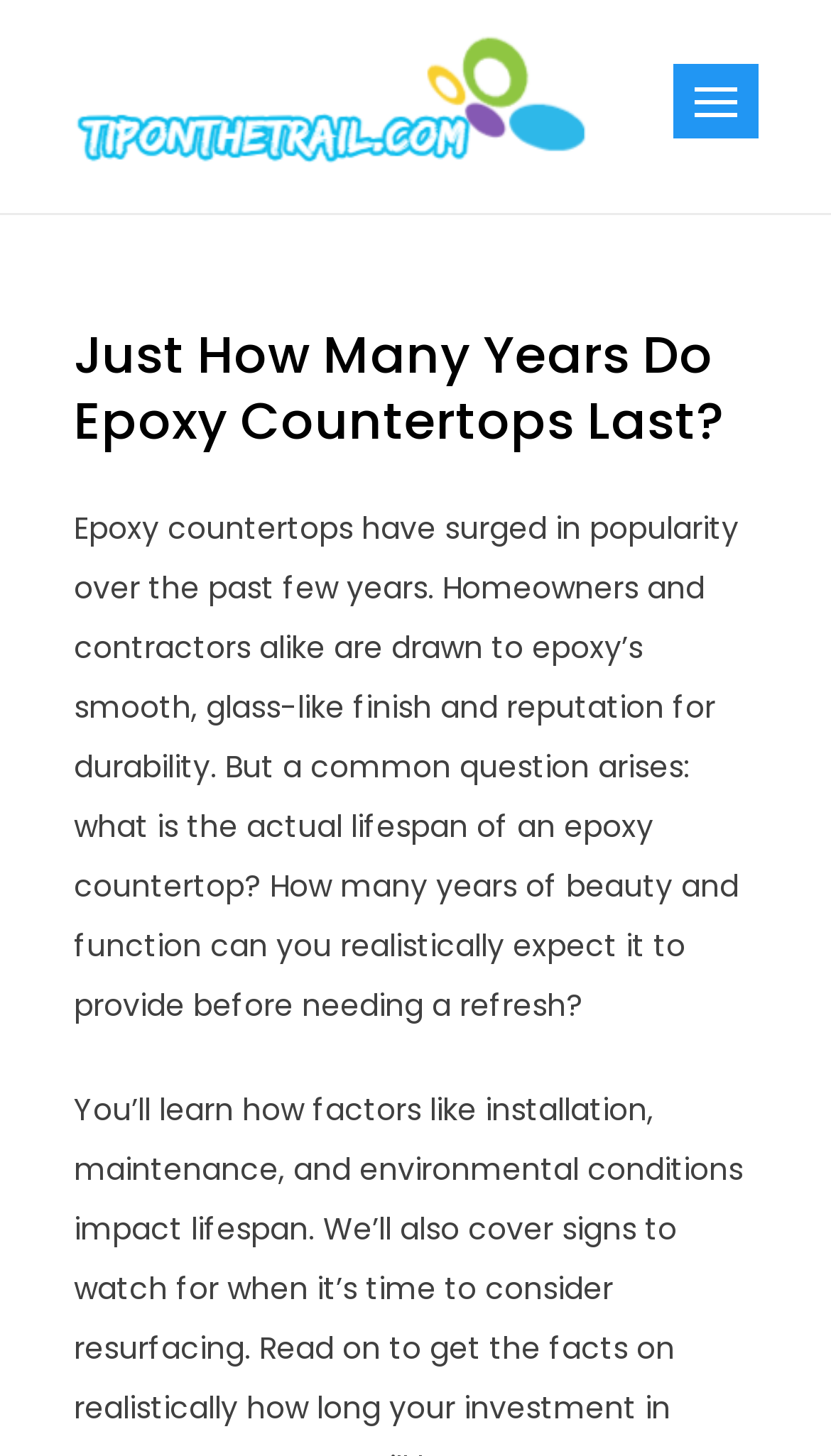What is the finish of epoxy countertops?
Using the details from the image, give an elaborate explanation to answer the question.

The text describes the finish of epoxy countertops as smooth and glass-like, which is one of the attractive features of epoxy.